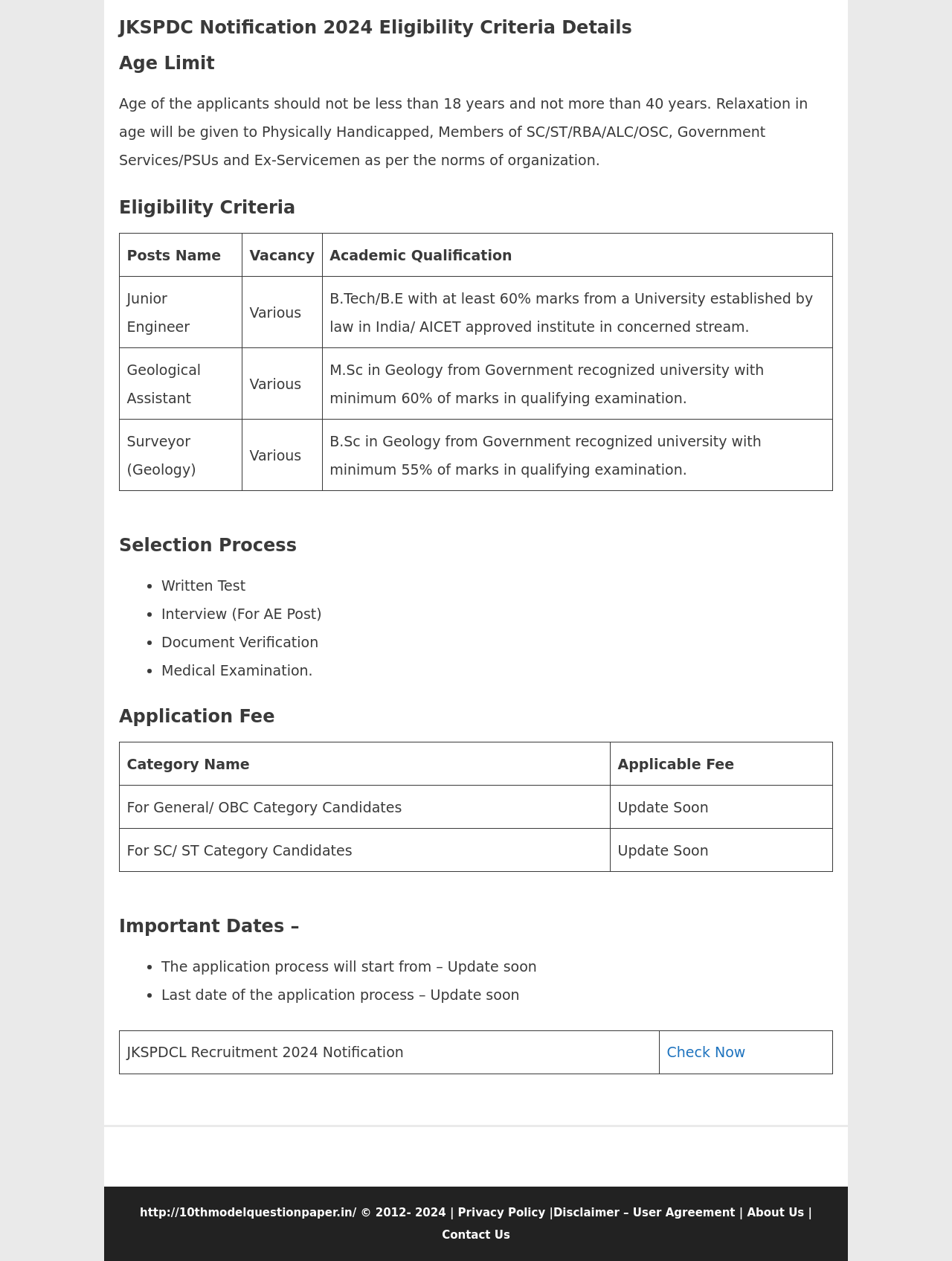What are the categories for application fee?
Refer to the image and provide a one-word or short phrase answer.

General/OBC, SC/ST